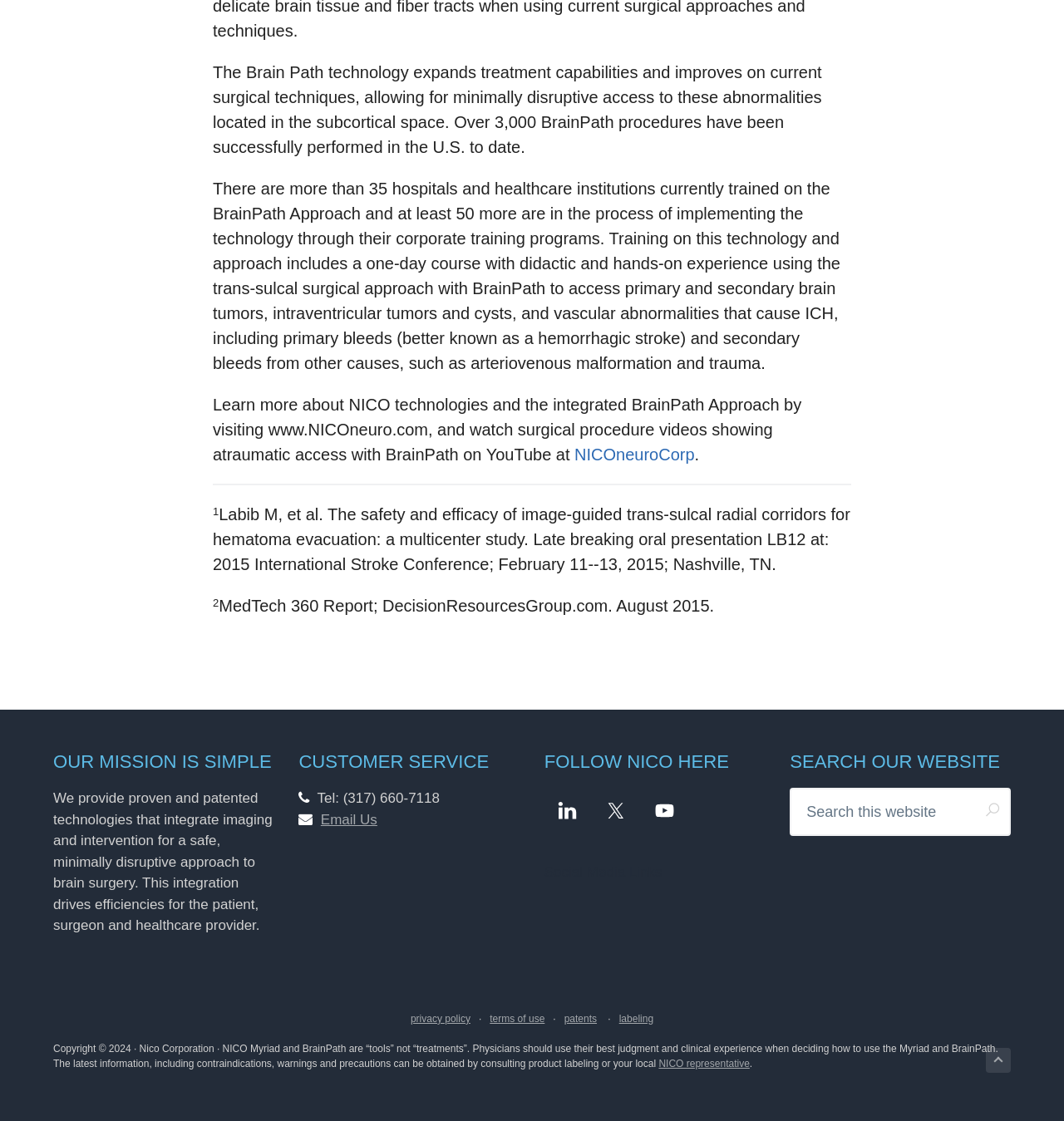Please provide a one-word or short phrase answer to the question:
What social media platforms can NICO be found on?

LinkedIn, Twitter, YouTube